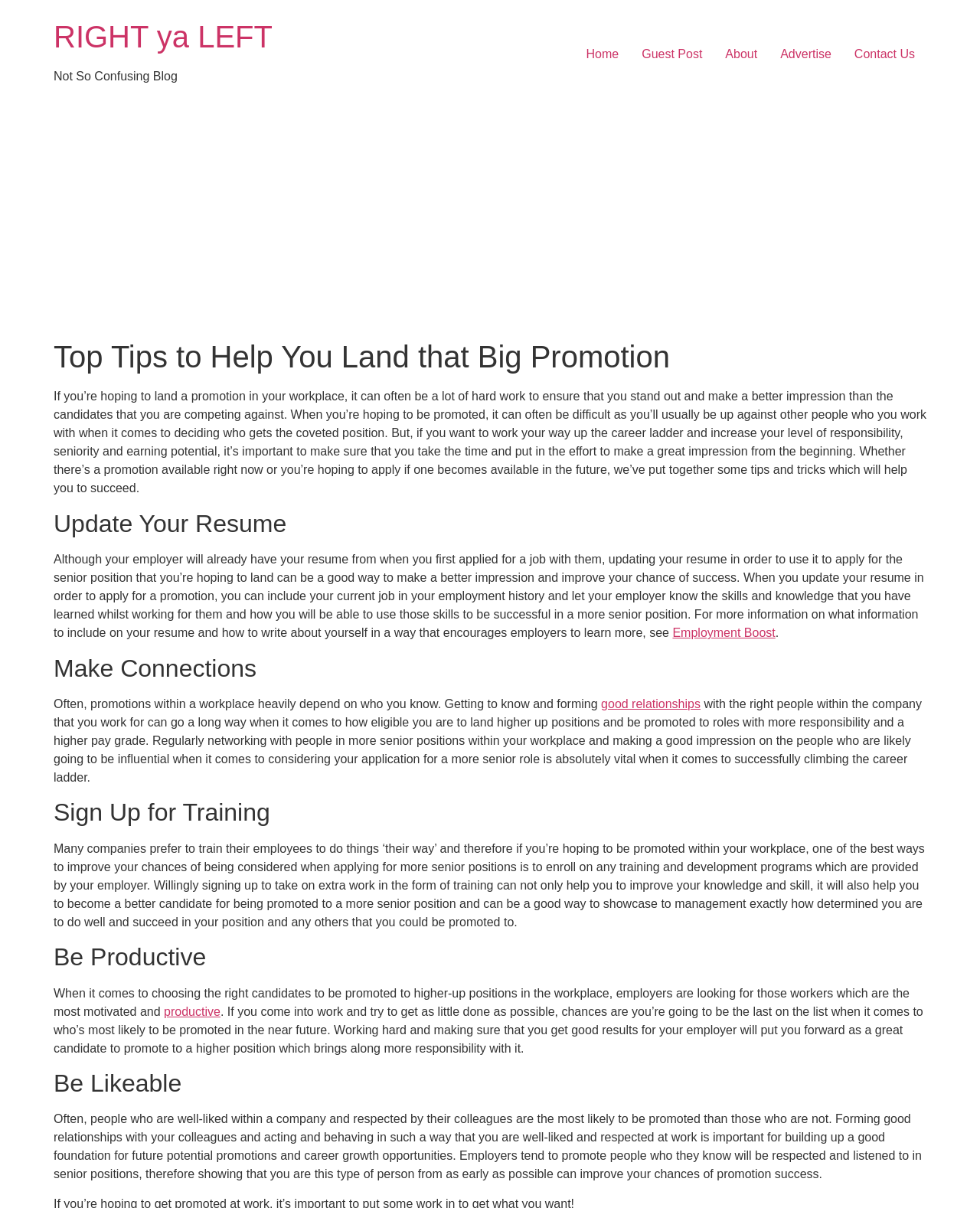Please answer the following question using a single word or phrase: 
What is the purpose of signing up for training programs?

To improve knowledge and skill